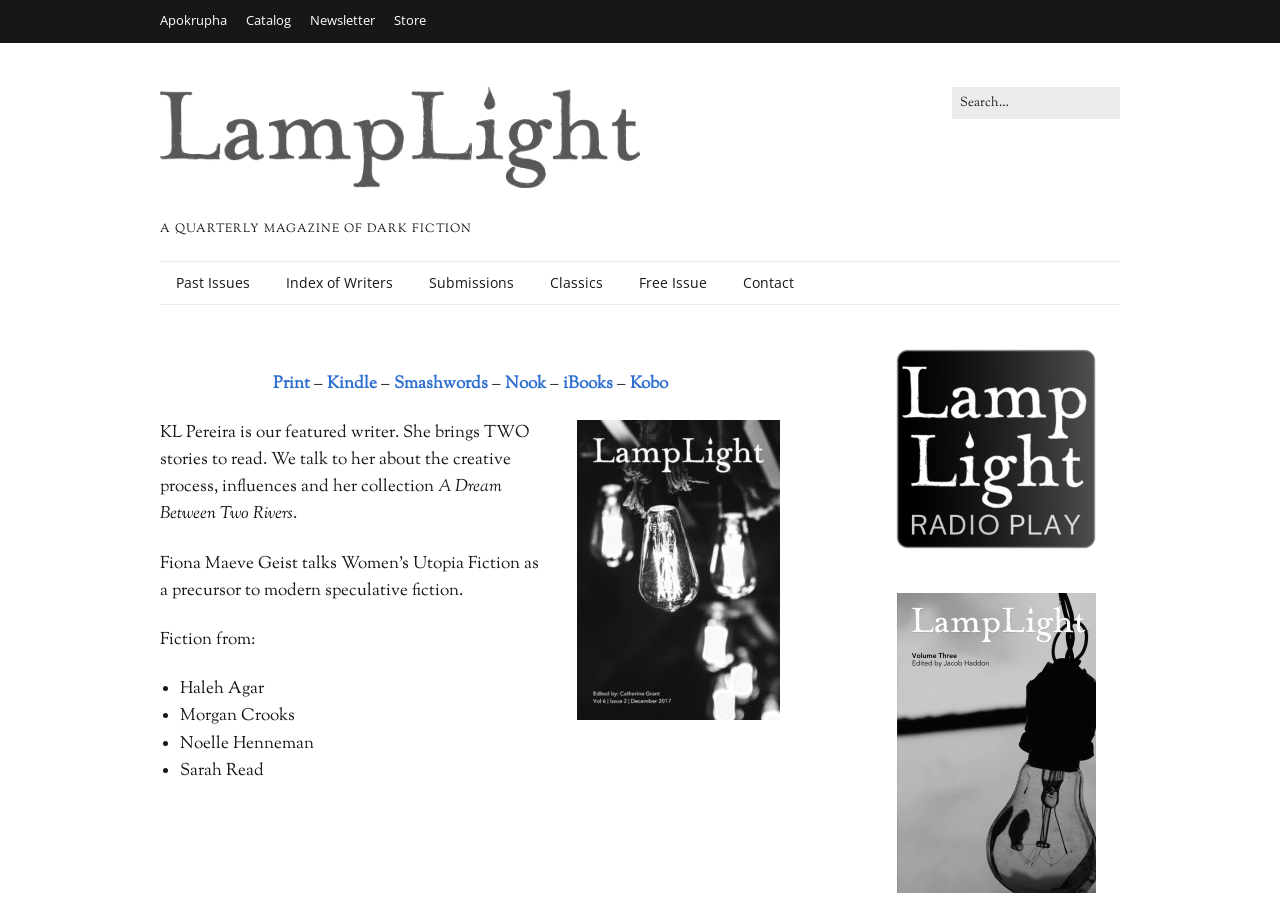Kindly determine the bounding box coordinates for the area that needs to be clicked to execute this instruction: "Visit the Lamplight page".

[0.125, 0.095, 0.5, 0.216]